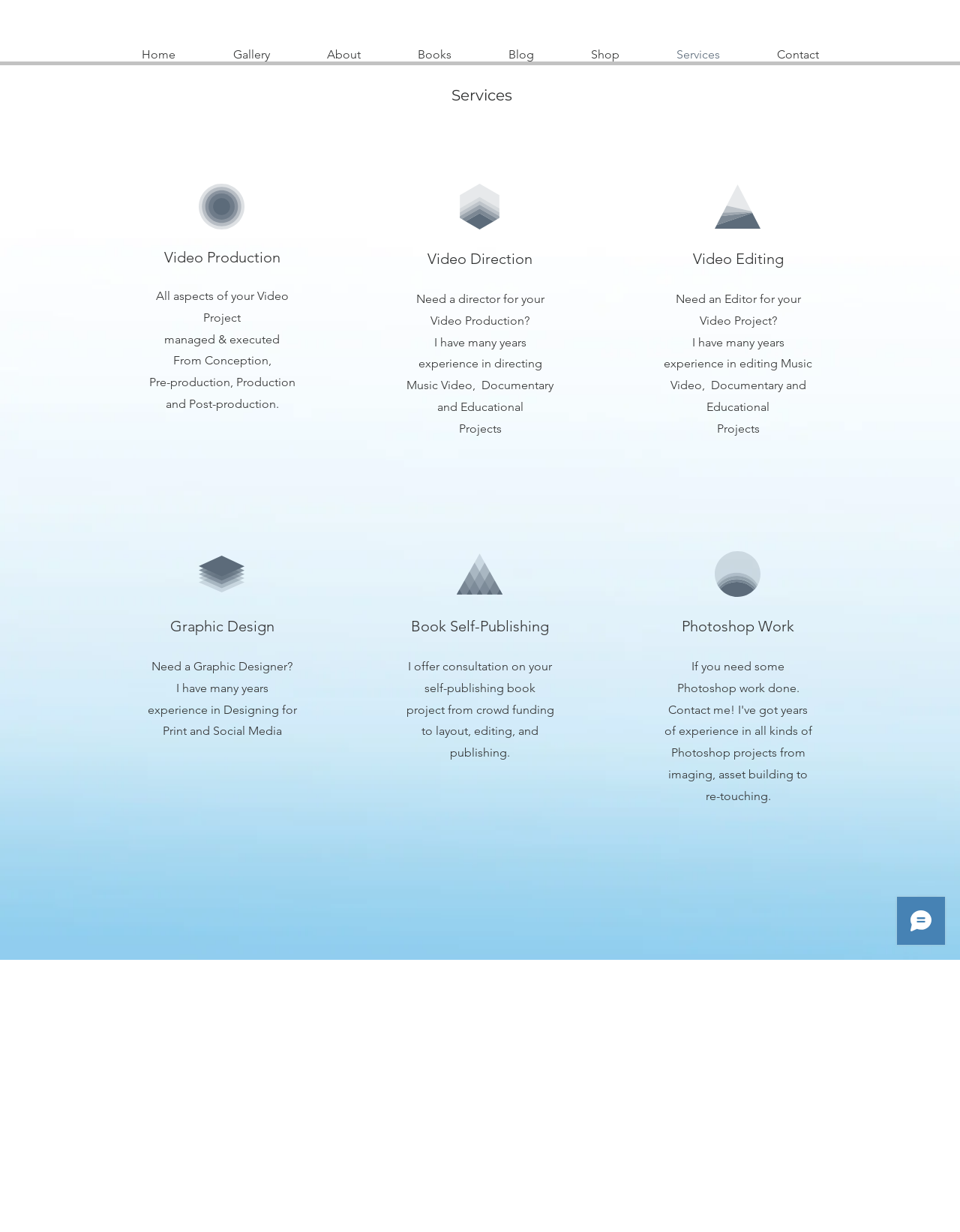What type of projects can Acevedomedia help with in terms of Book Self-Publishing?
From the image, respond with a single word or phrase.

From crowd funding to publishing